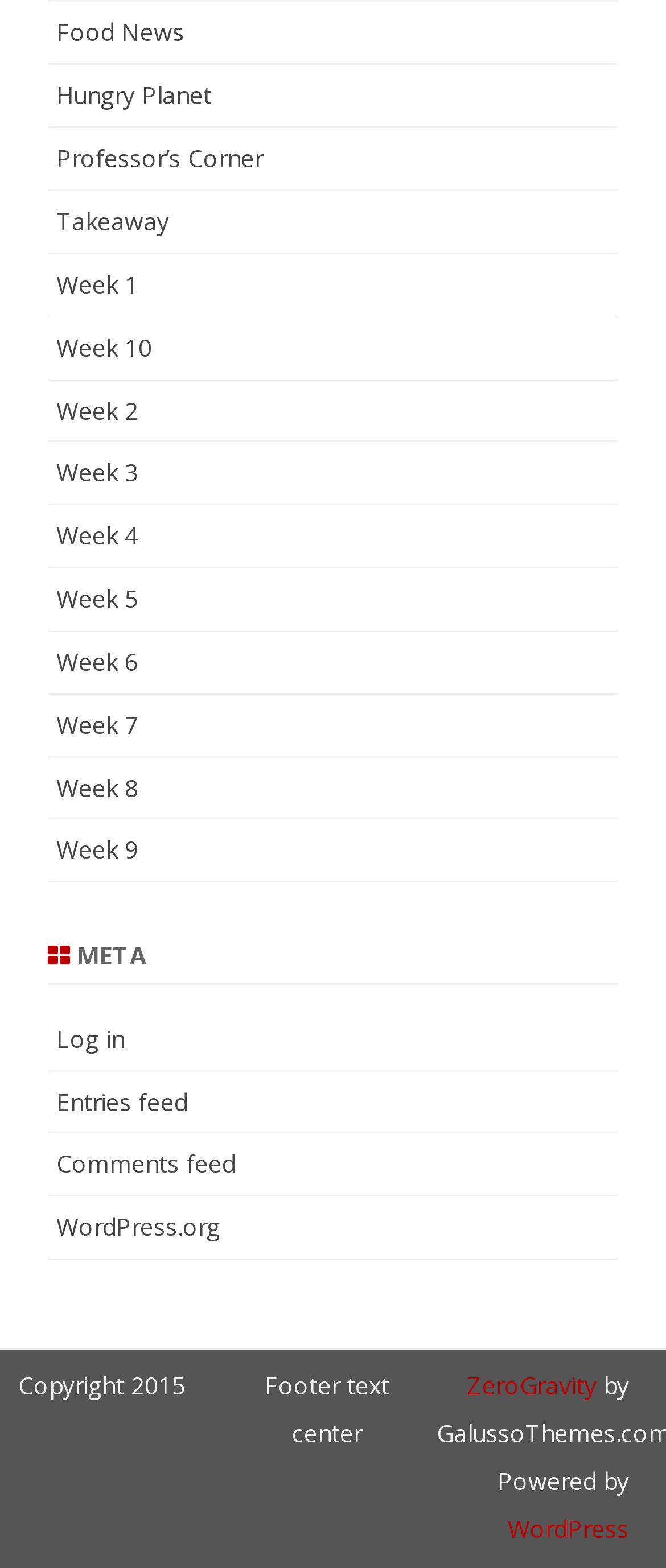Locate the bounding box coordinates of the element that needs to be clicked to carry out the instruction: "Check Copyright information". The coordinates should be given as four float numbers ranging from 0 to 1, i.e., [left, top, right, bottom].

[0.028, 0.873, 0.279, 0.894]